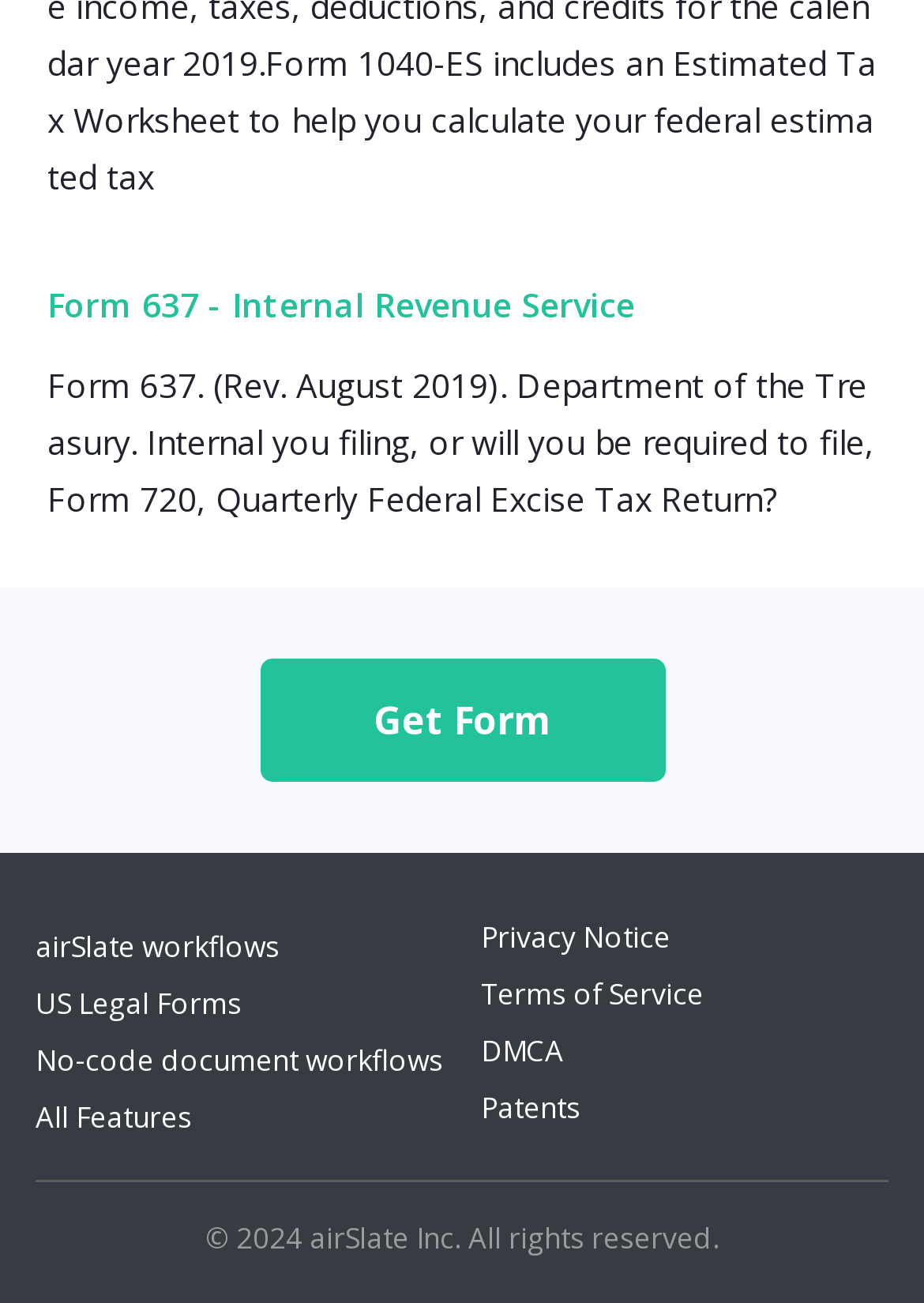Please determine the bounding box coordinates of the element's region to click for the following instruction: "Go to JEL Guide".

None